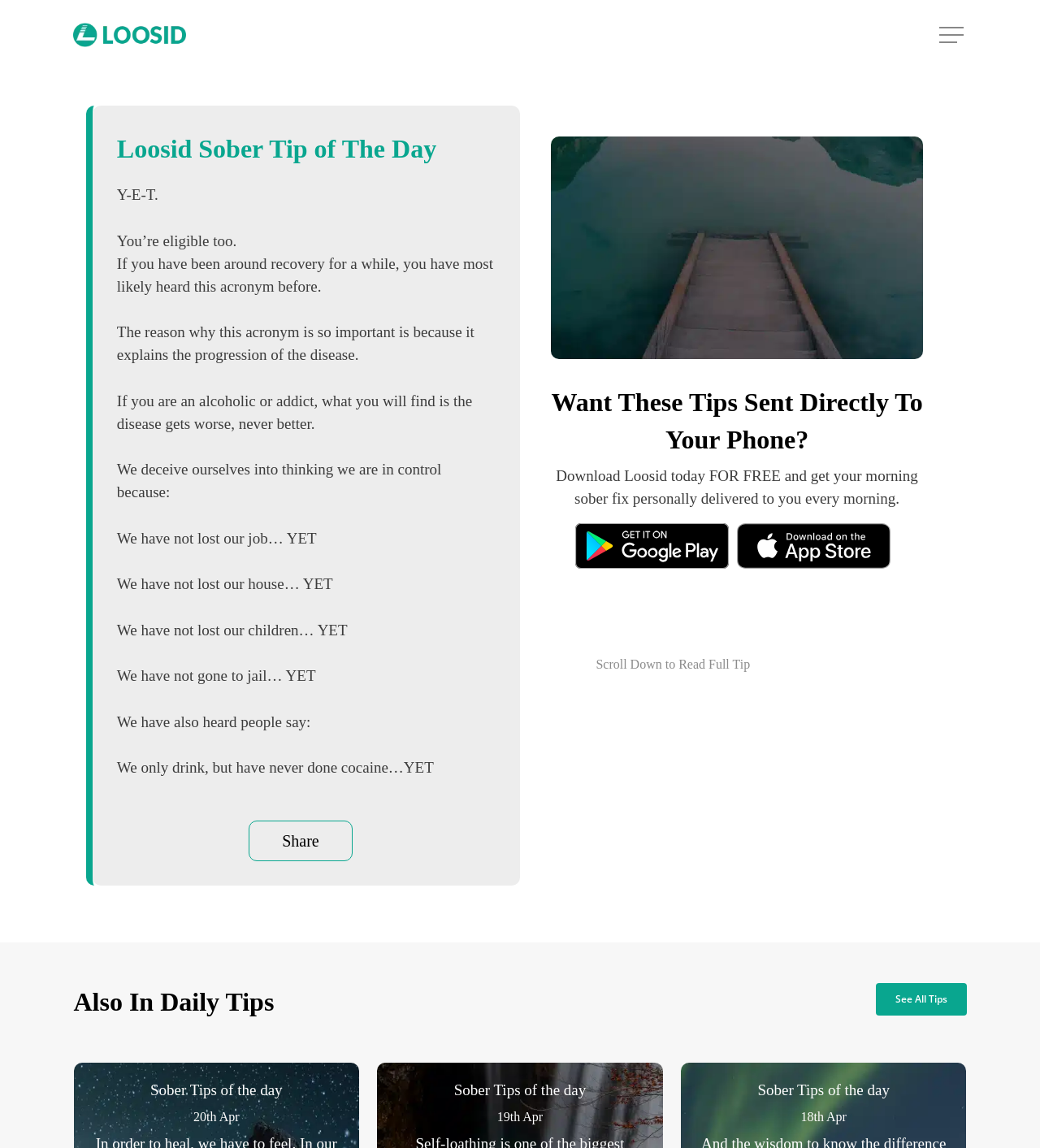How many previous tips are shown at the bottom of the page?
Please respond to the question with a detailed and thorough explanation.

At the bottom of the page, there are three previous tips shown, each with a date and a title 'Sober Tips of the day'.